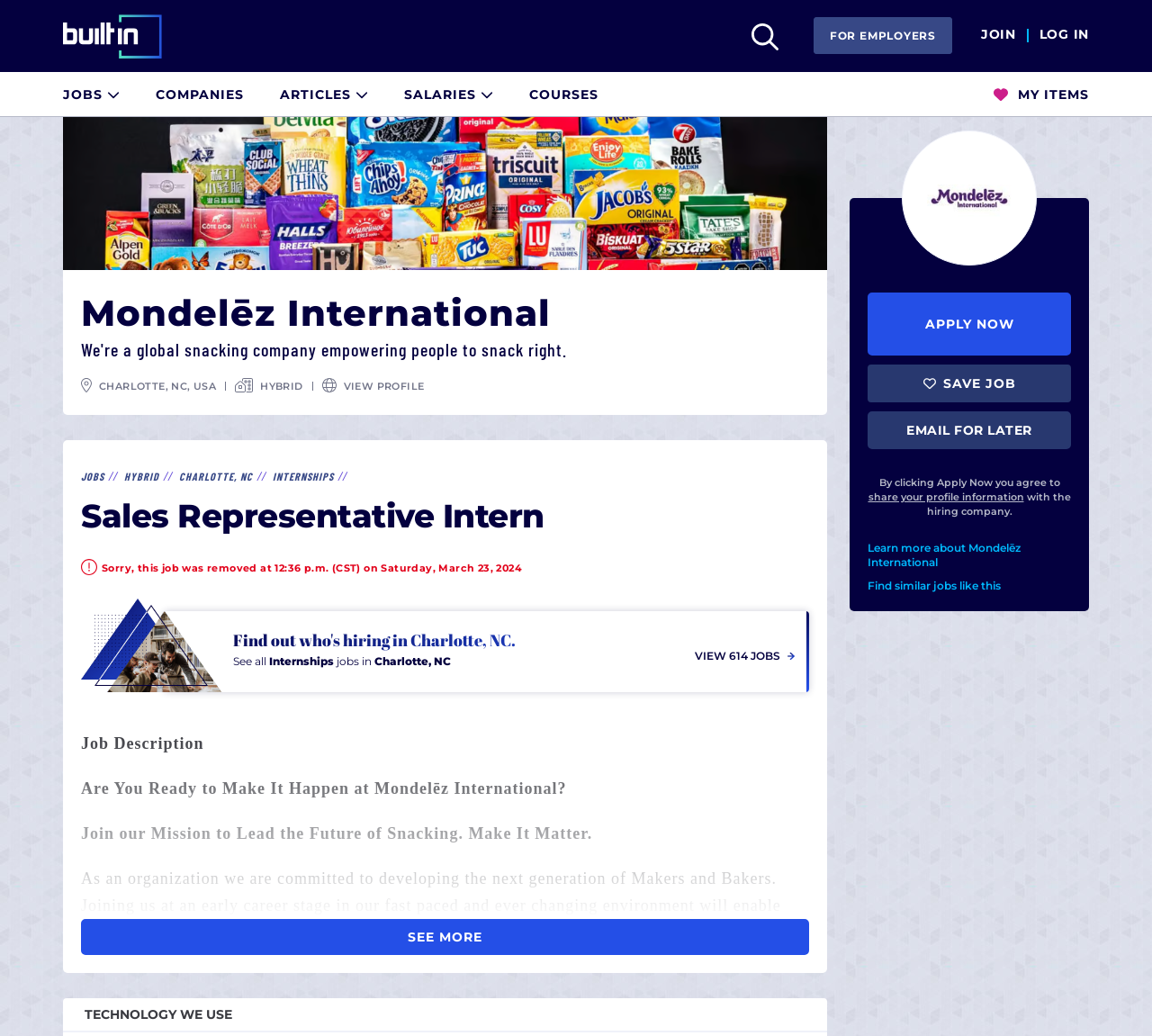Given the following UI element description: "share your profile information", find the bounding box coordinates in the webpage screenshot.

[0.754, 0.474, 0.889, 0.486]